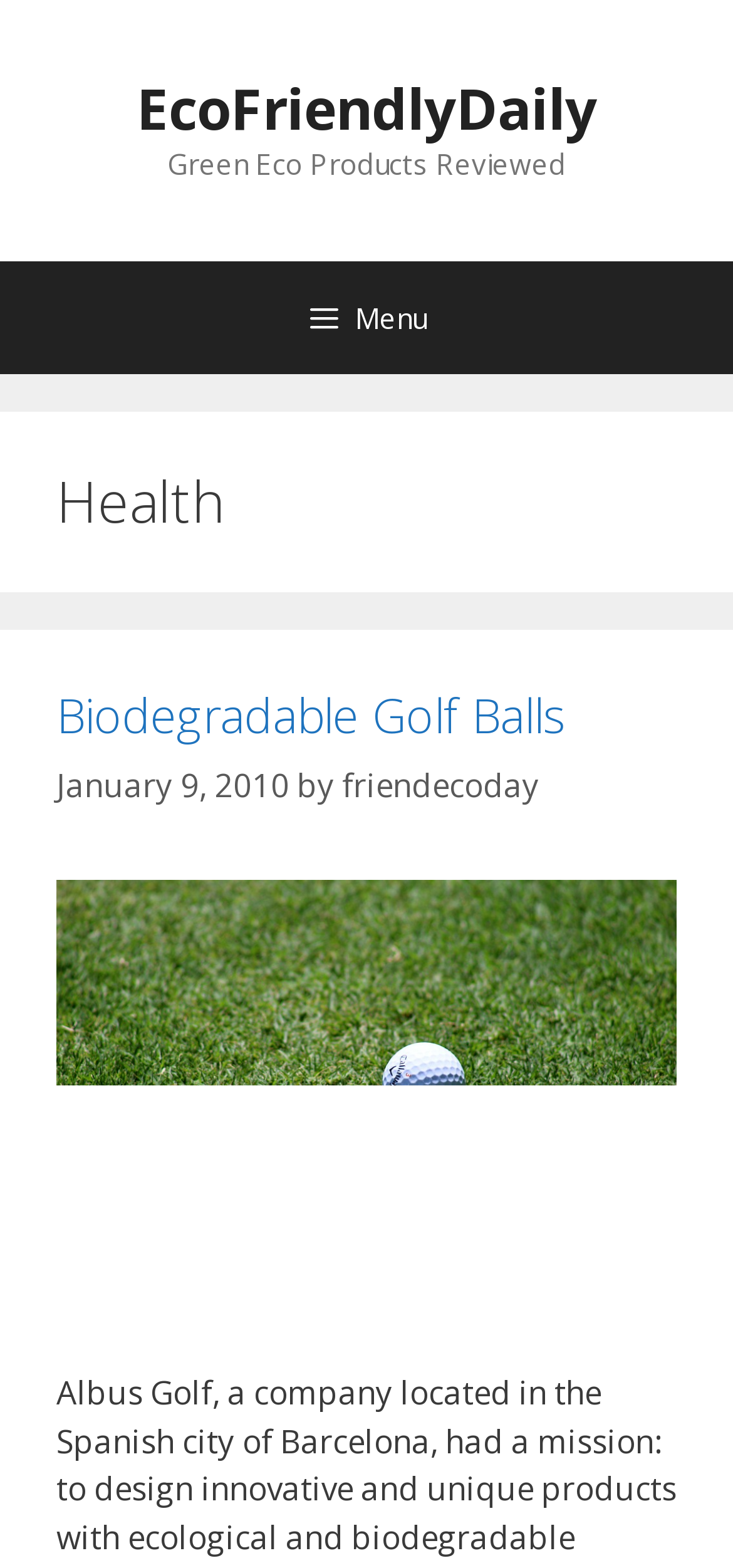Provide a one-word or short-phrase response to the question:
What is the title of the article?

Biodegradable Golf Balls